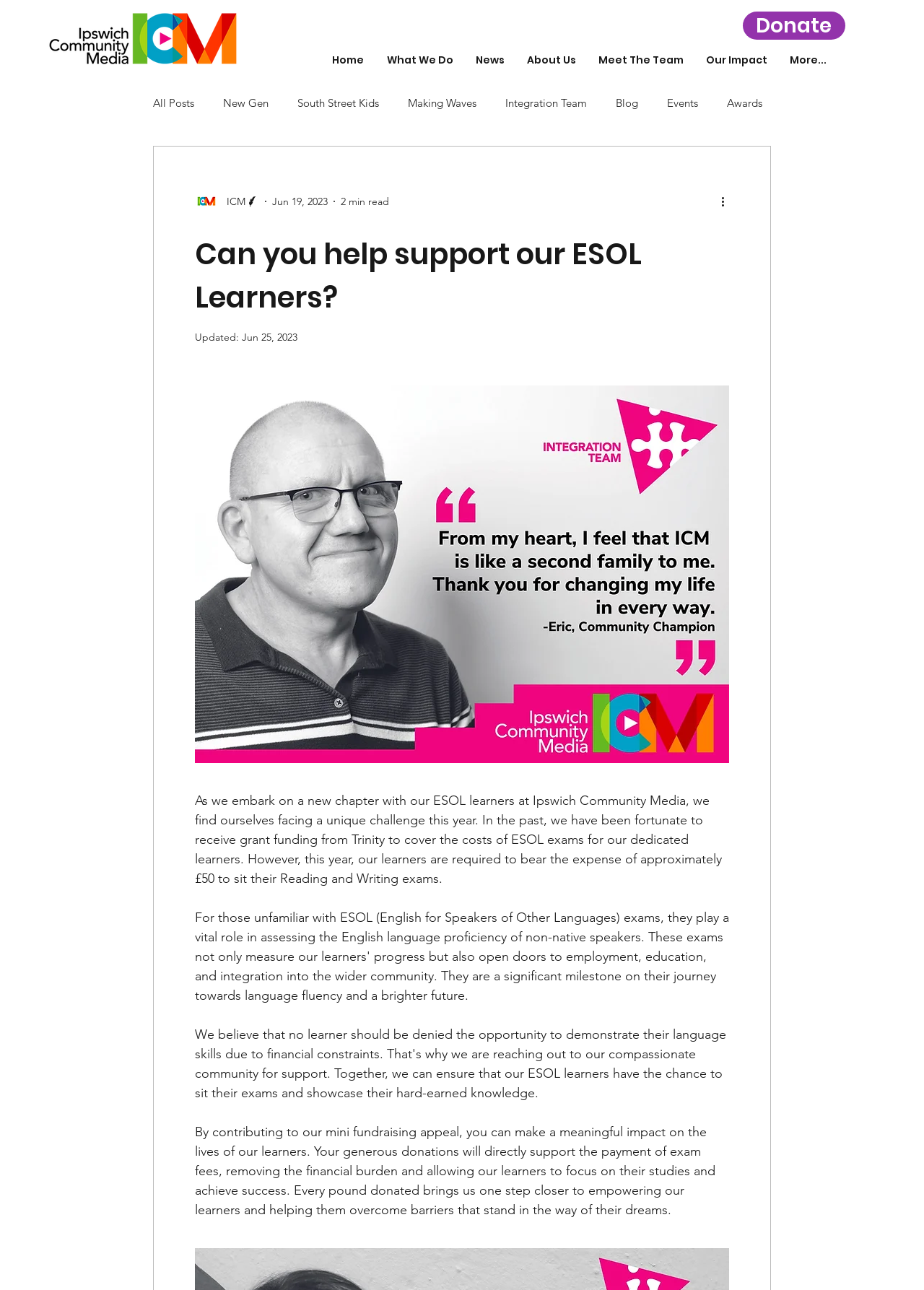What is the role of Trinity mentioned on the webpage?
Refer to the image and offer an in-depth and detailed answer to the question.

The webpage mentions that in the past, Trinity provided grant funding to cover the costs of ESOL exams for learners, but this year, the funding is not available.